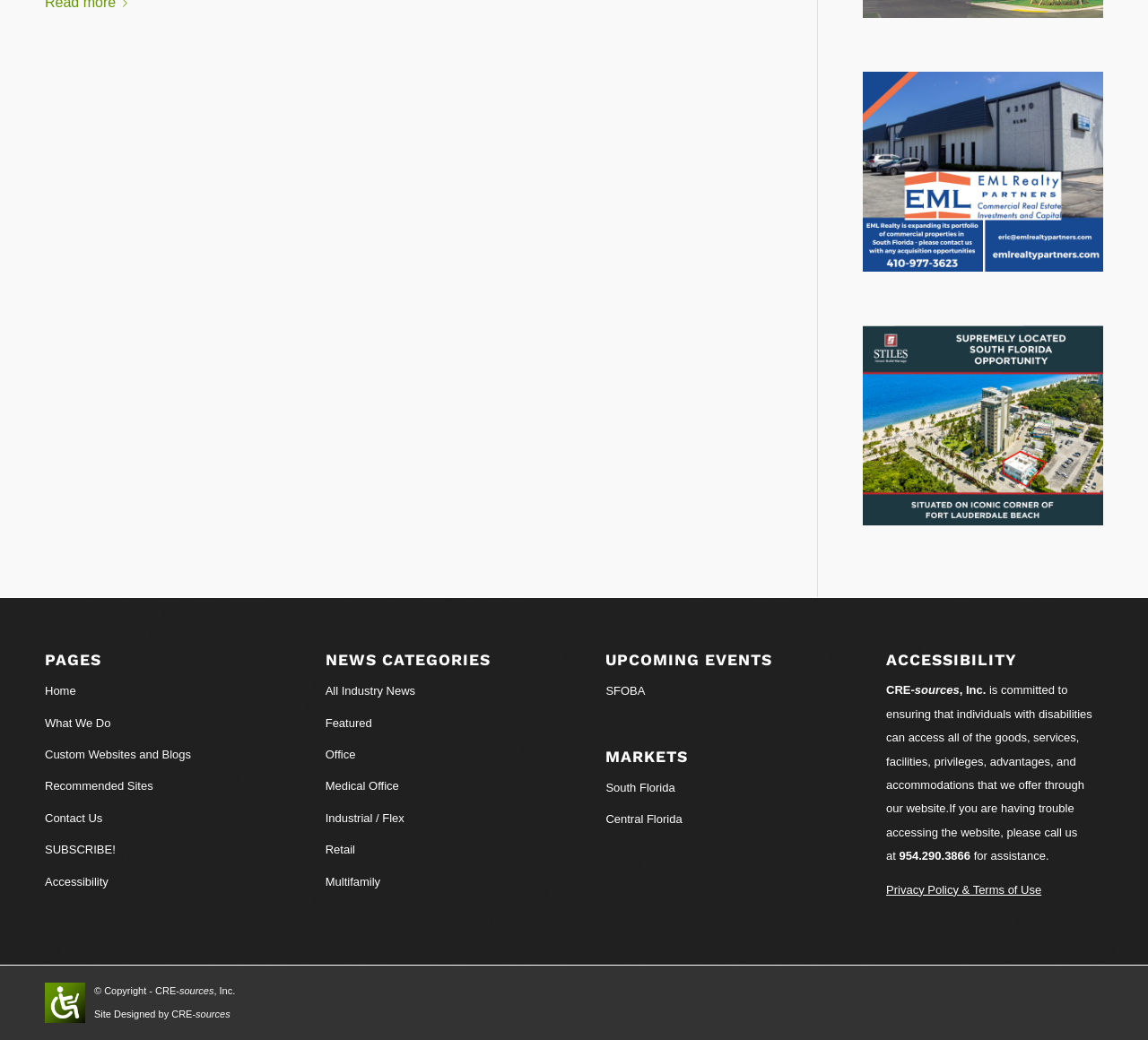Identify the bounding box coordinates of the element to click to follow this instruction: 'Subscribe to the newsletter'. Ensure the coordinates are four float values between 0 and 1, provided as [left, top, right, bottom].

[0.039, 0.803, 0.228, 0.833]